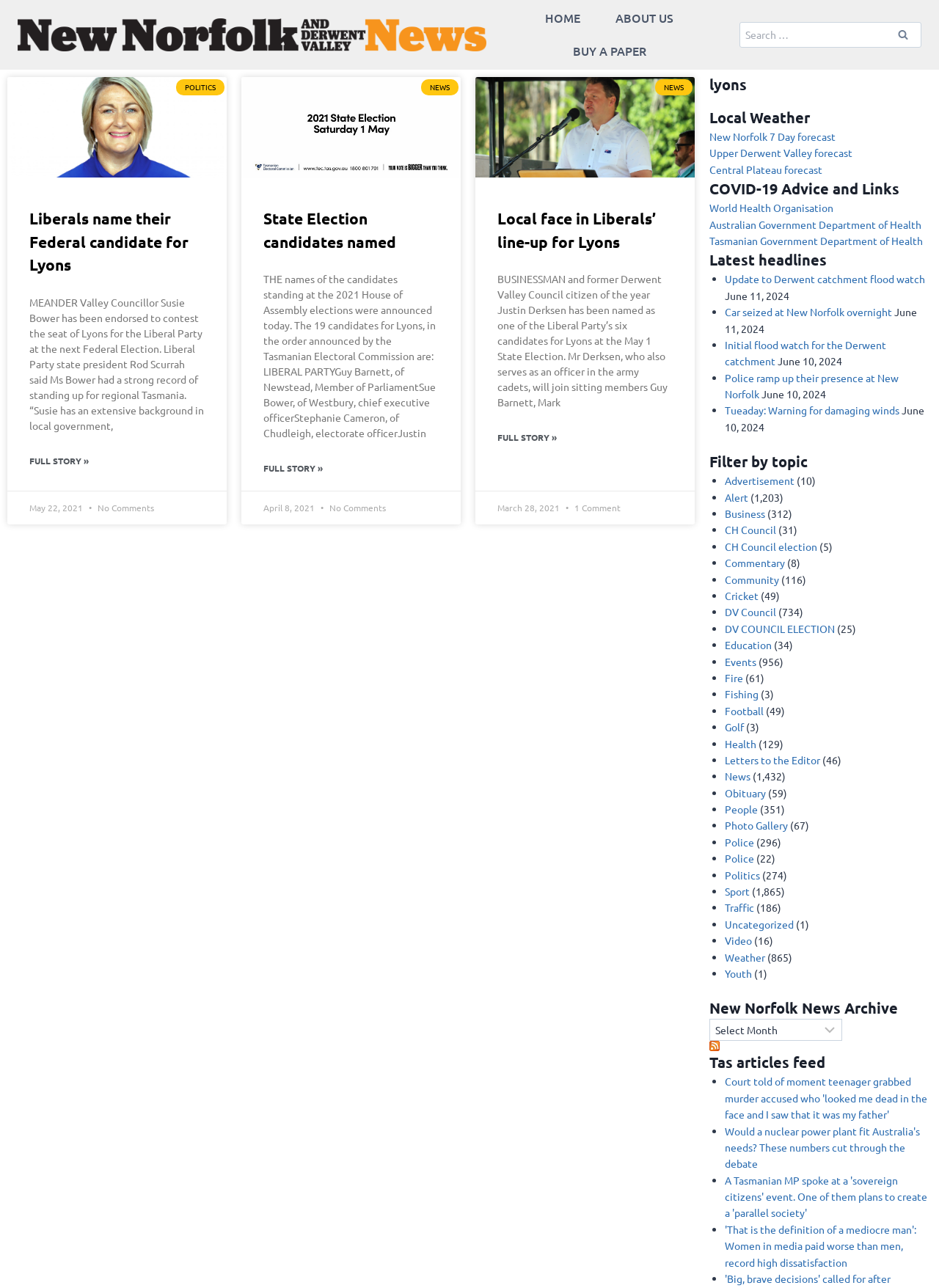What is the name of the weather forecast section? Examine the screenshot and reply using just one word or a brief phrase.

Local Weather